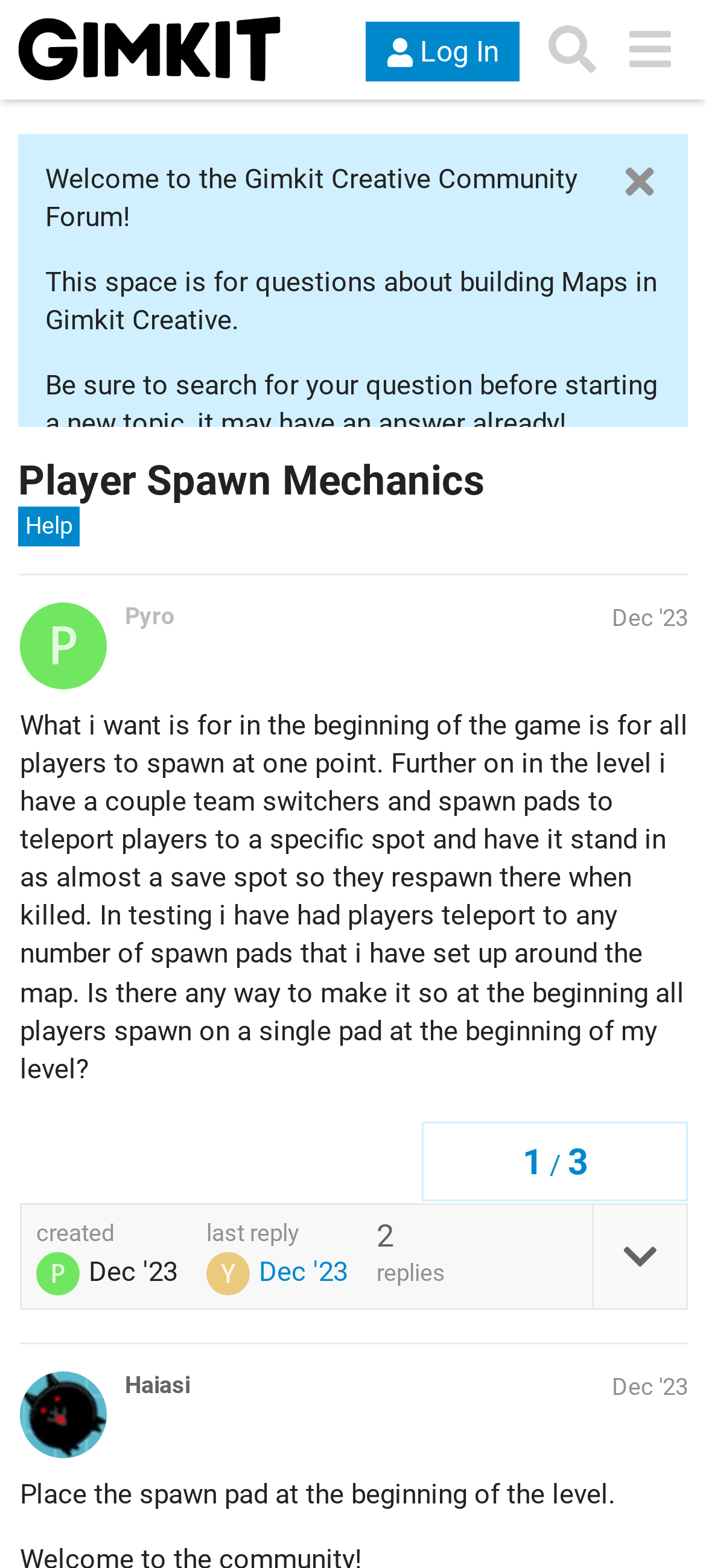Find the bounding box coordinates of the area to click in order to follow the instruction: "Log in to the account".

[0.518, 0.014, 0.736, 0.052]